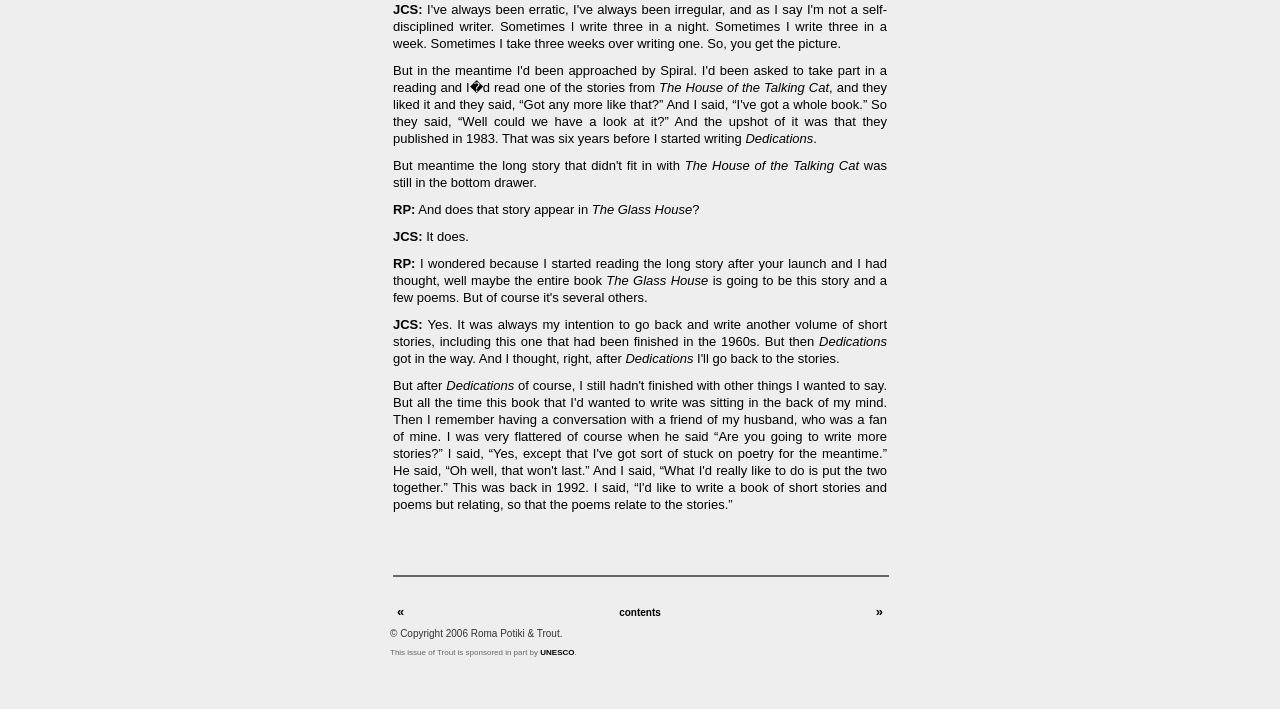Using floating point numbers between 0 and 1, provide the bounding box coordinates in the format (top-left x, top-left y, bottom-right x, bottom-right y). Locate the UI element described here: contents

[0.484, 0.849, 0.516, 0.873]